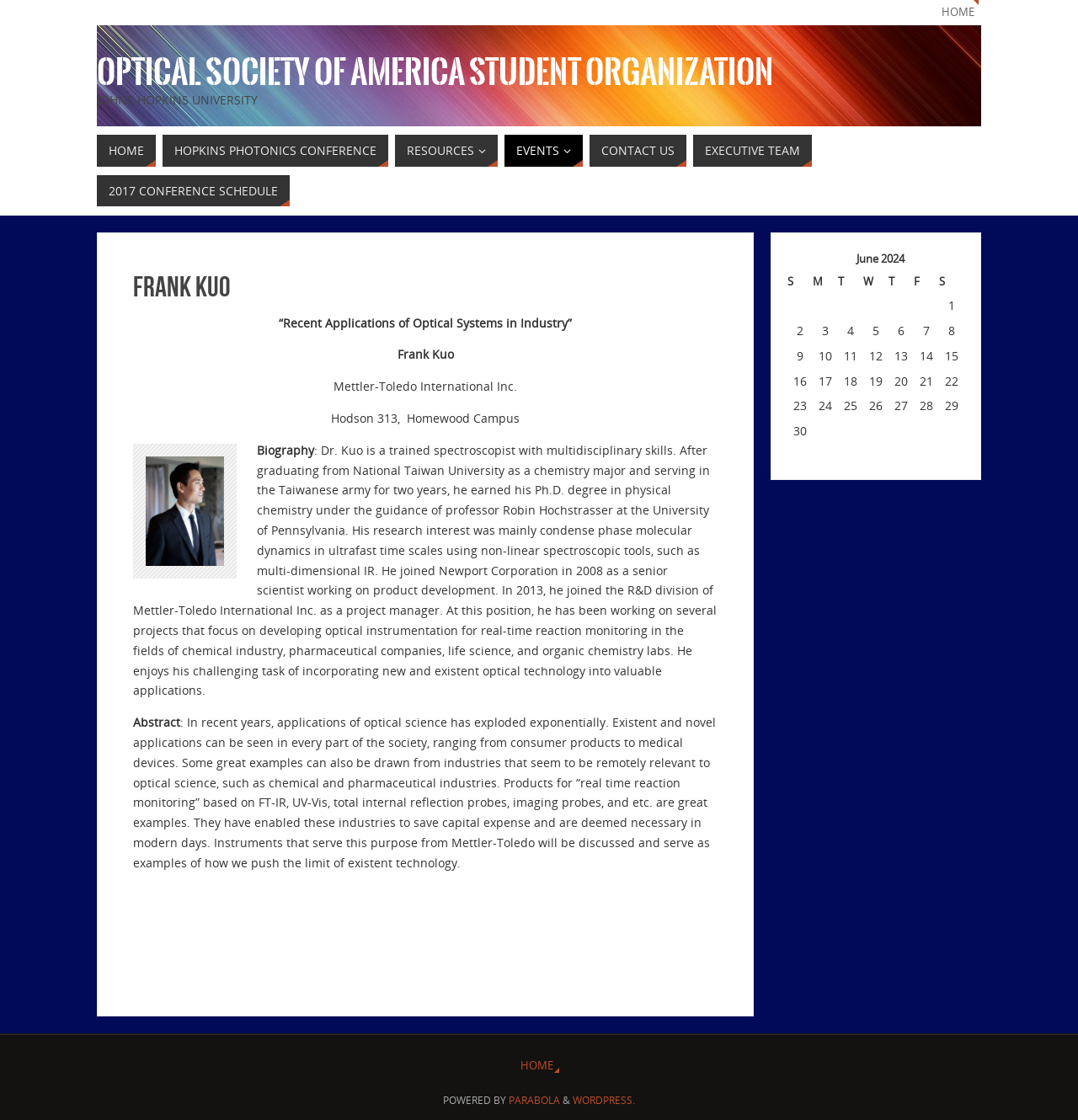Provide a one-word or short-phrase response to the question:
What is the name of the organization mentioned on the webpage?

Optical Society of America Student Organization